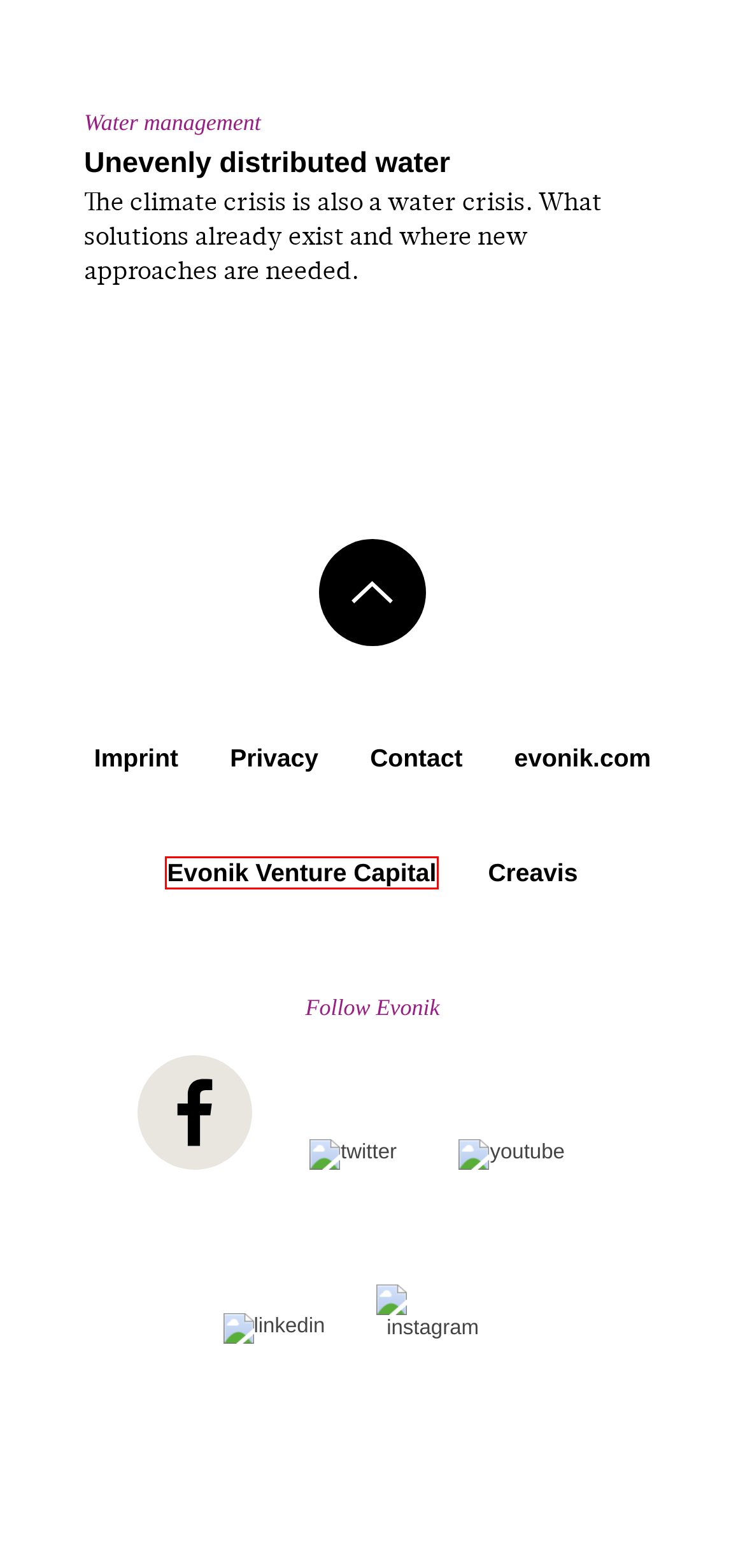You are given a screenshot of a webpage with a red rectangle bounding box around an element. Choose the best webpage description that matches the page after clicking the element in the bounding box. Here are the candidates:
A. Evonik Venture Capital - Evonik Industries
B. Evonik Industries - Spezialchemie
C. ELEMENTS - Imprint
D. ELEMENTS - Contact
E. ELEMENTS - Green processes, thanks to H₂O₂
F. ELEMENTS - Unevenly distributed water
G. ELEMENTS - Privacy
H. One of the world leaders in Specialty Chemicals - Evonik Industries

A